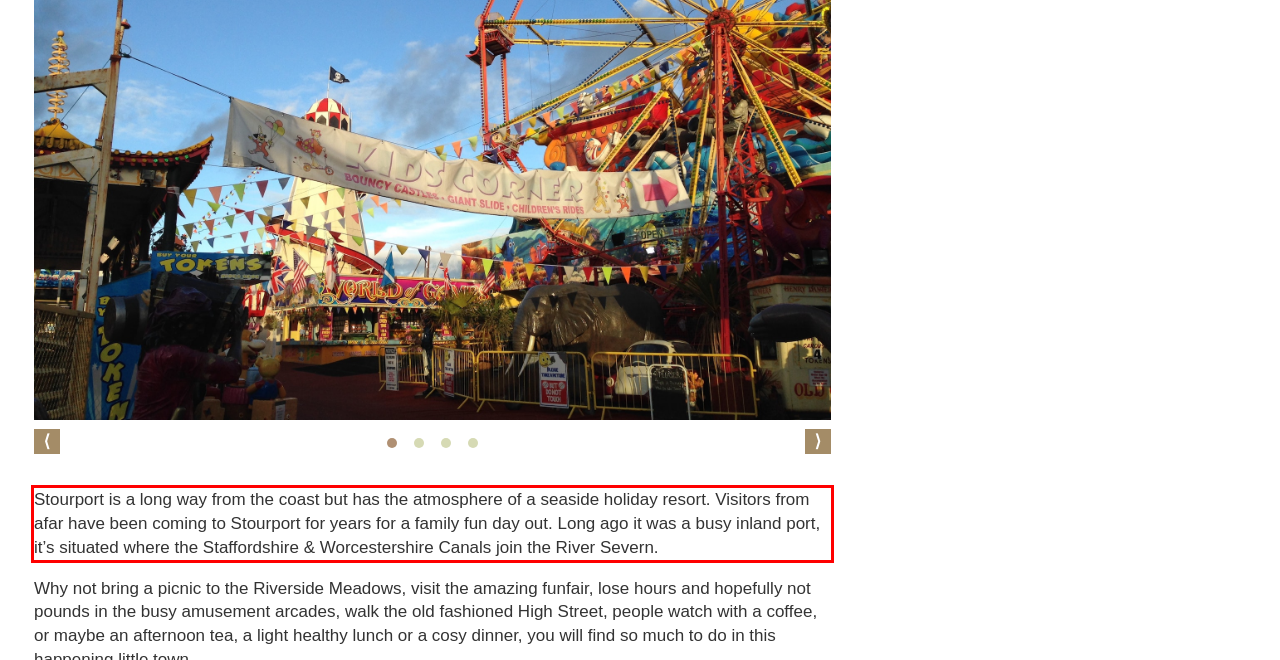There is a screenshot of a webpage with a red bounding box around a UI element. Please use OCR to extract the text within the red bounding box.

Stourport is a long way from the coast but has the atmosphere of a seaside holiday resort. Visitors from afar have been coming to Stourport for years for a family fun day out. Long ago it was a busy inland port, it’s situated where the Staffordshire & Worcestershire Canals join the River Severn.